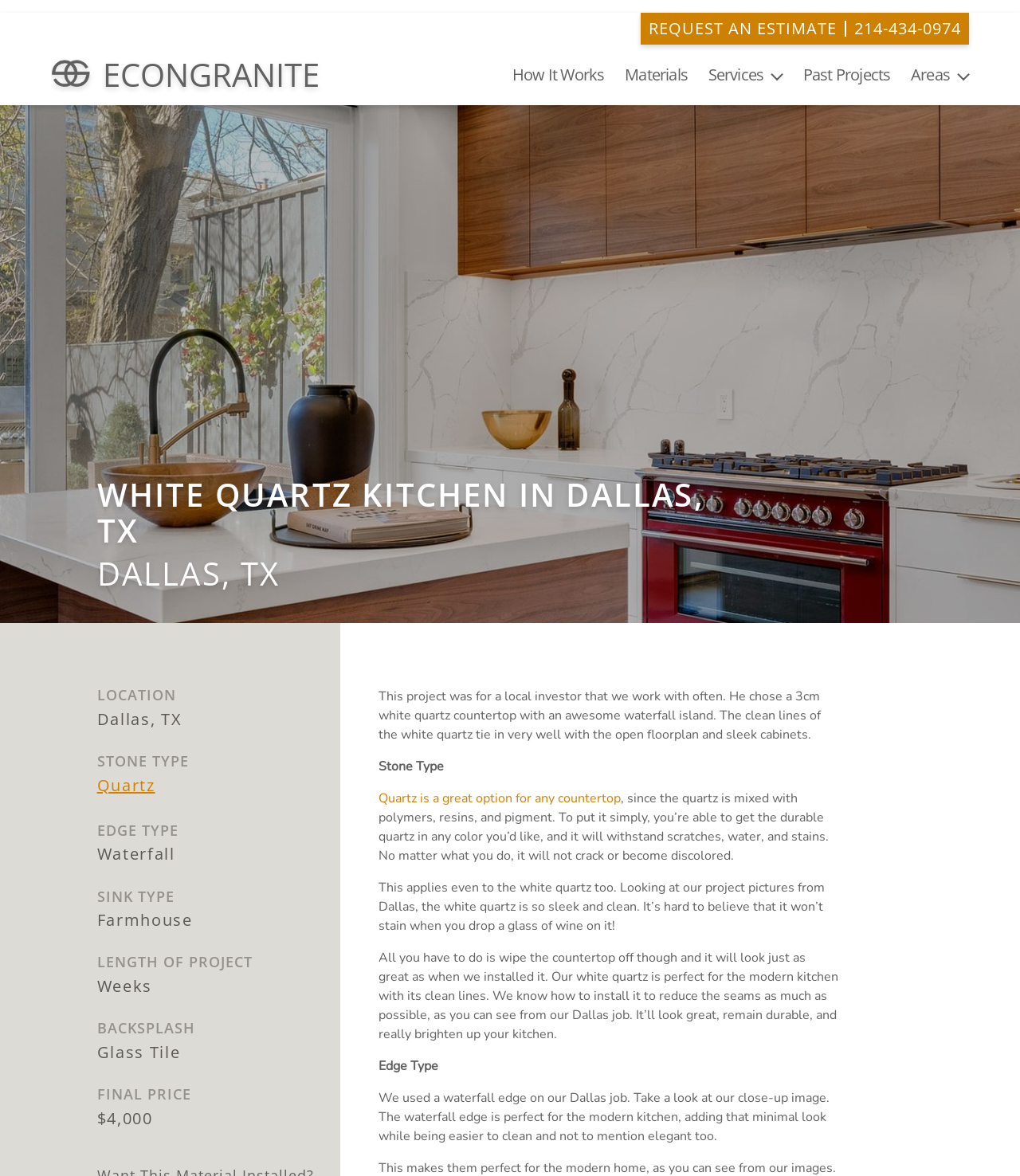Please find the bounding box for the UI component described as follows: "How It Works".

[0.502, 0.056, 0.593, 0.072]